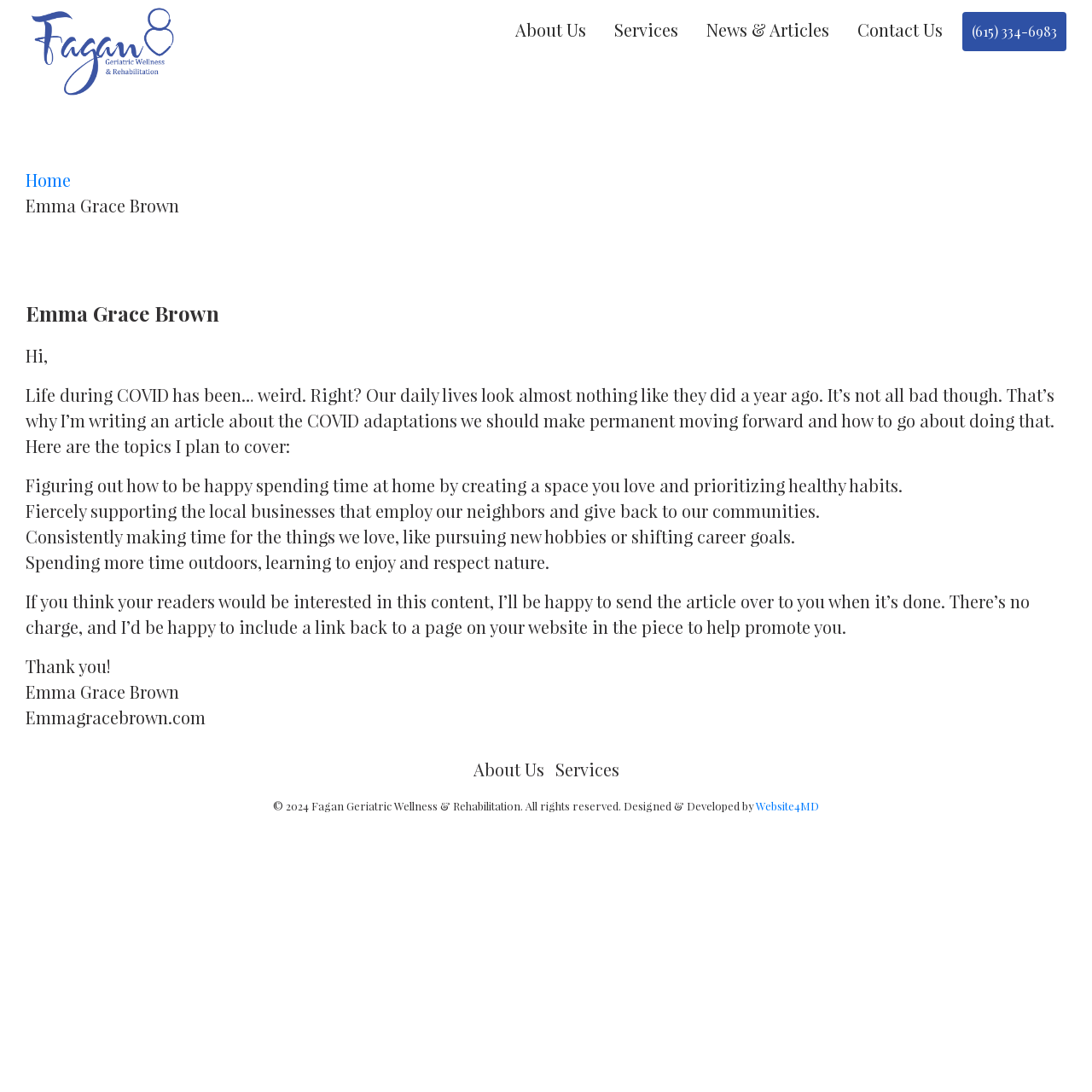What is the name of the author?
Give a one-word or short phrase answer based on the image.

Emma Grace Brown